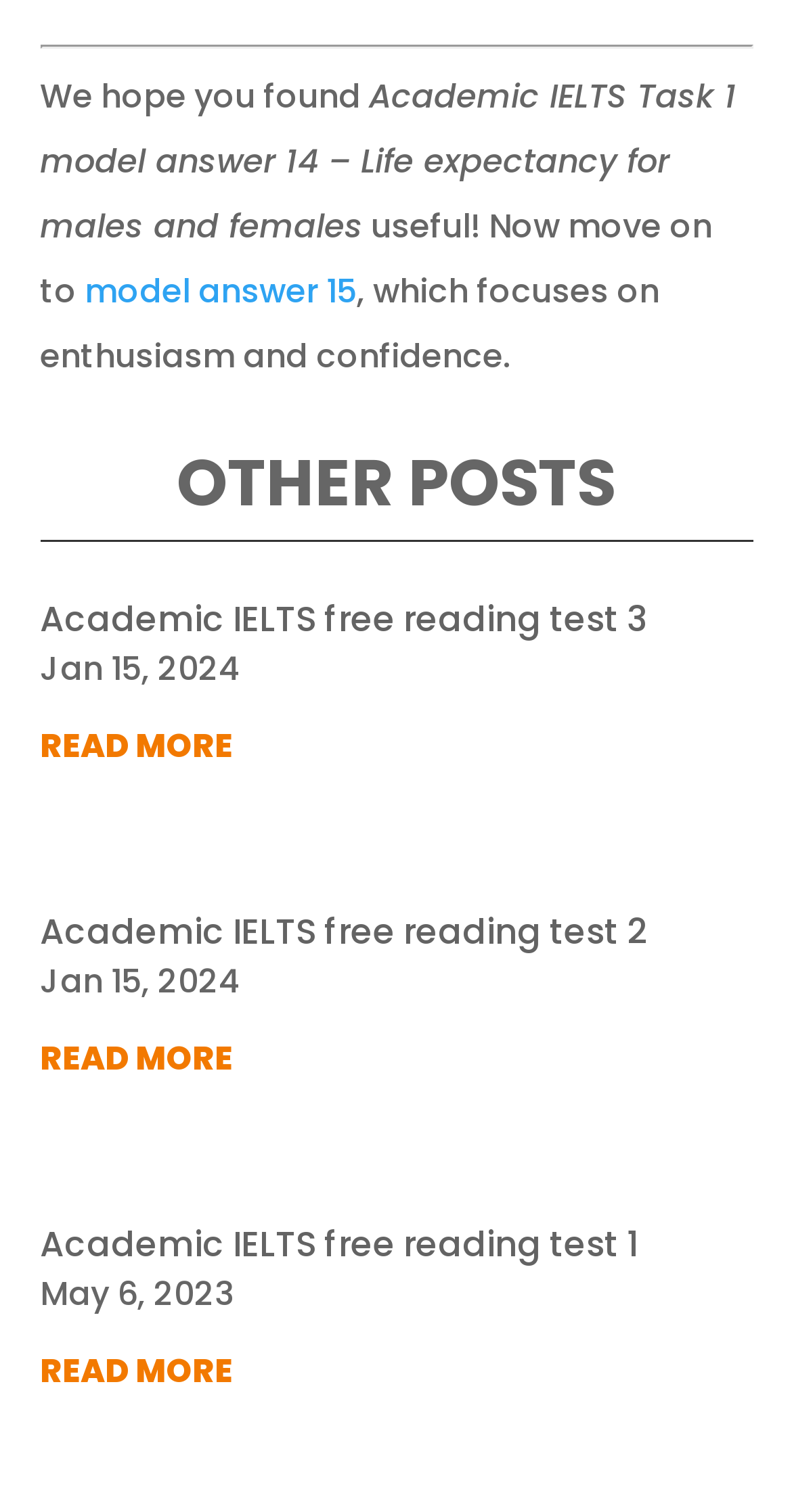Using the provided element description: "Elsevier B.V.", identify the bounding box coordinates. The coordinates should be four floats between 0 and 1 in the order [left, top, right, bottom].

None